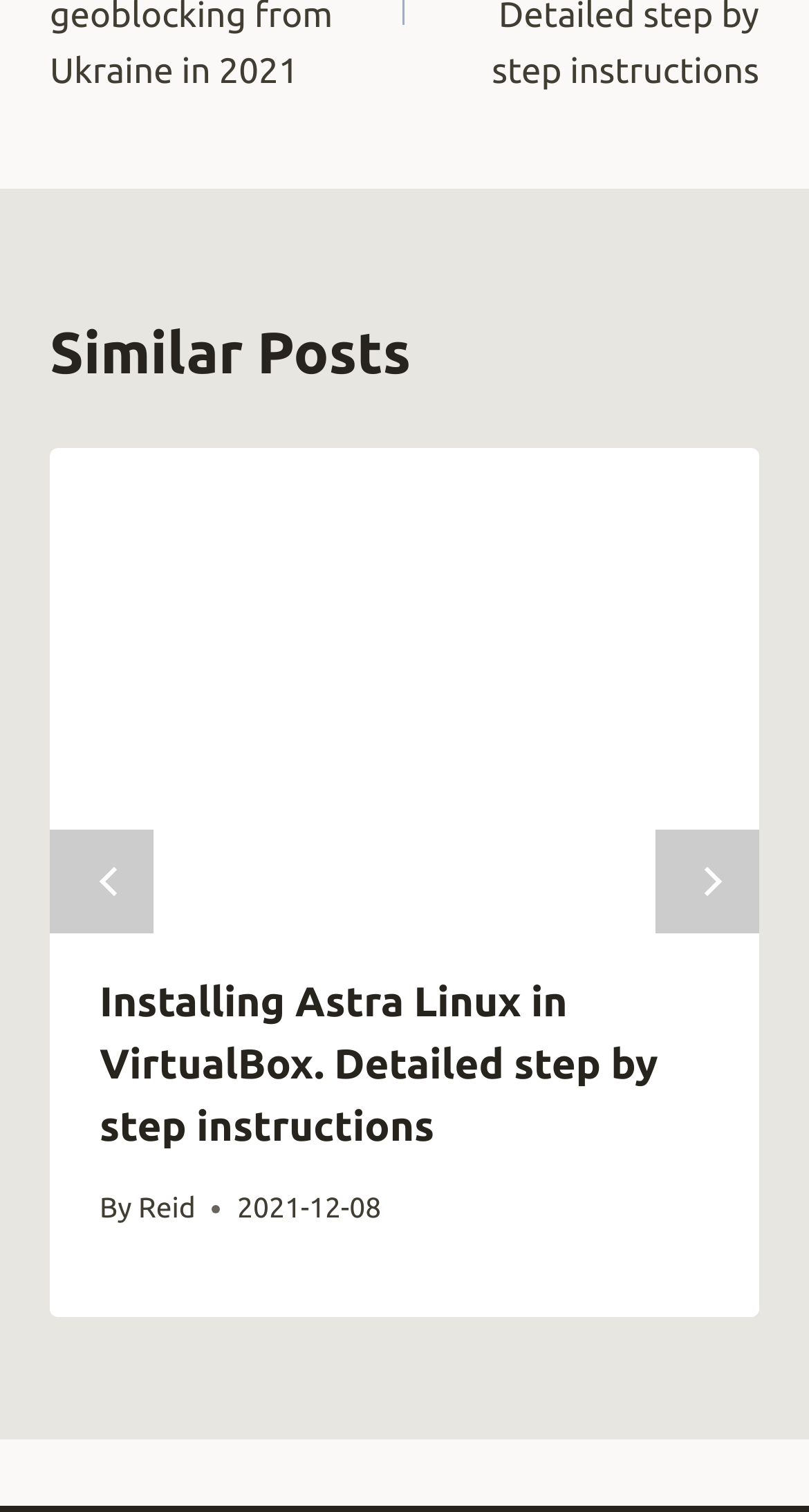What is the title of the first article?
From the image, respond with a single word or phrase.

Installing Astra Linux in VirtualBox